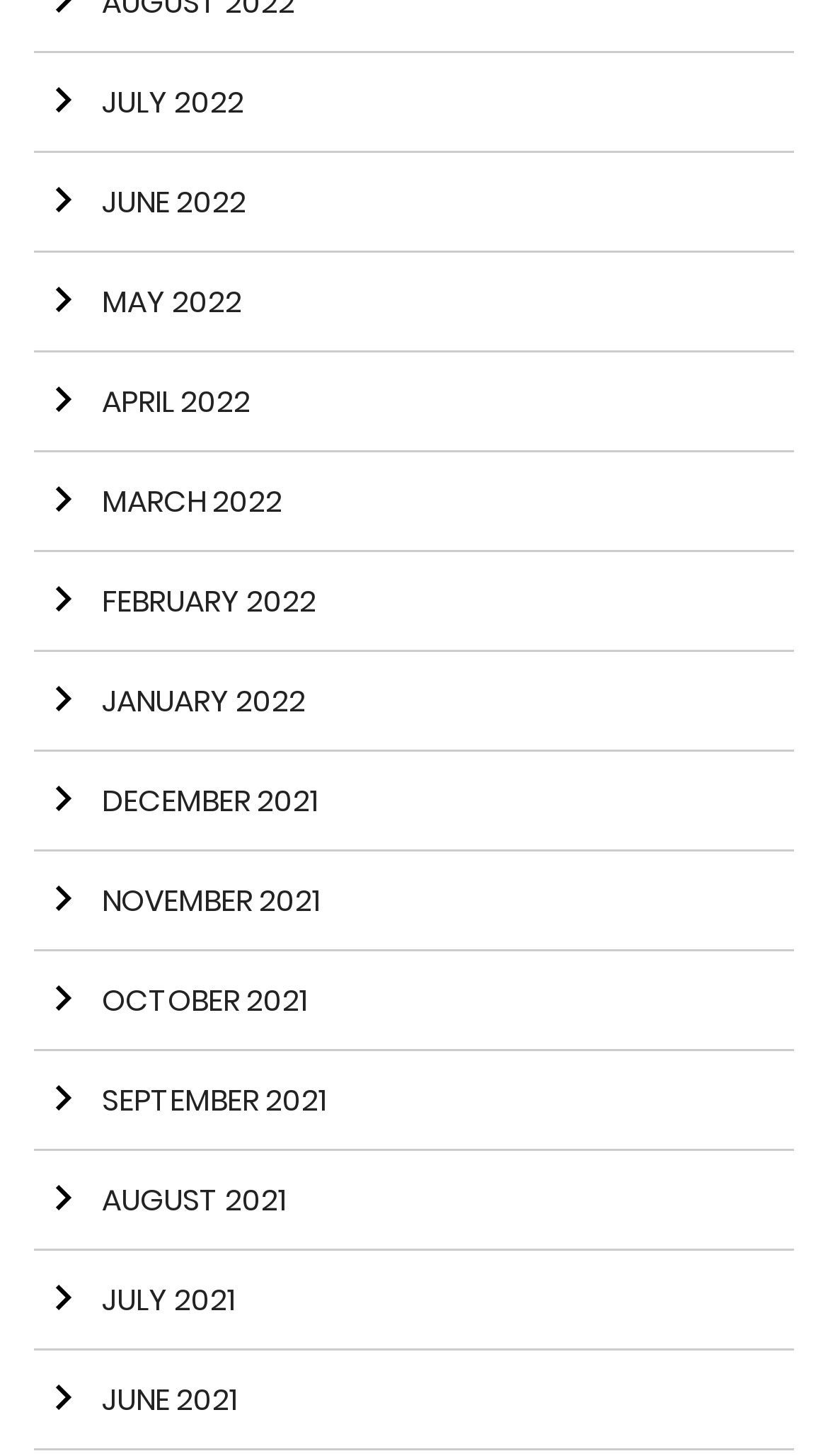Please reply to the following question with a single word or a short phrase:
What are the months listed on the webpage?

Months from 2021 to 2022